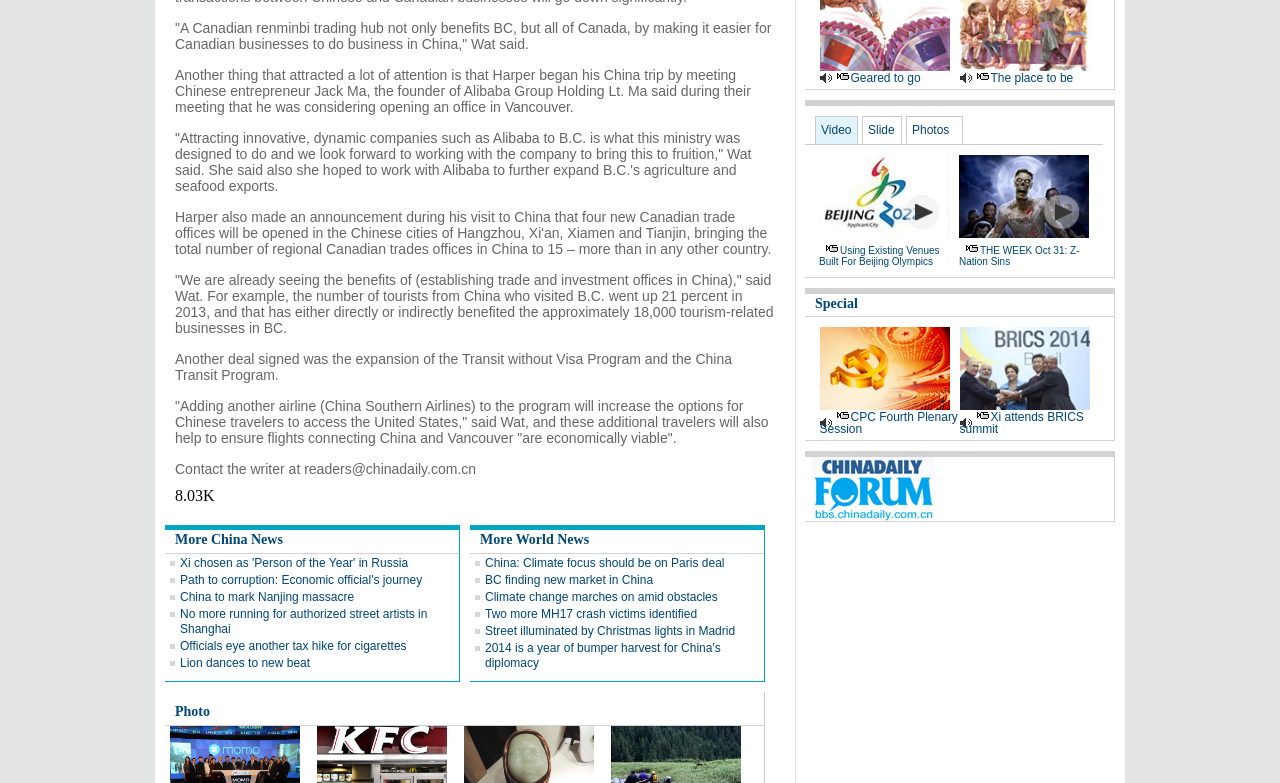Who is the founder of Alibaba Group Holding Ltd? Look at the image and give a one-word or short phrase answer.

Jack Ma